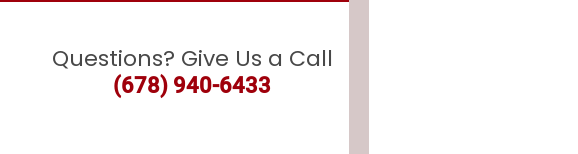Use a single word or phrase to answer the question:
What is the purpose of the design?

To encourage engagement